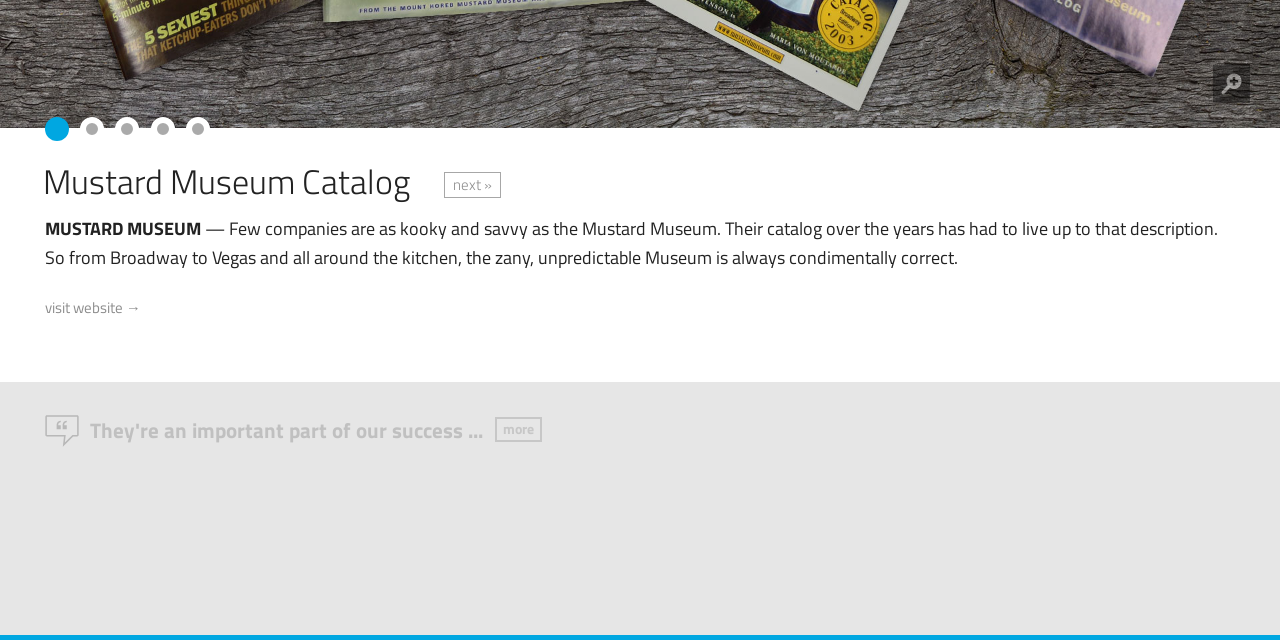Please identify the bounding box coordinates of the region to click in order to complete the given instruction: "Click the 'next »' link". The coordinates should be four float numbers between 0 and 1, i.e., [left, top, right, bottom].

[0.347, 0.269, 0.391, 0.309]